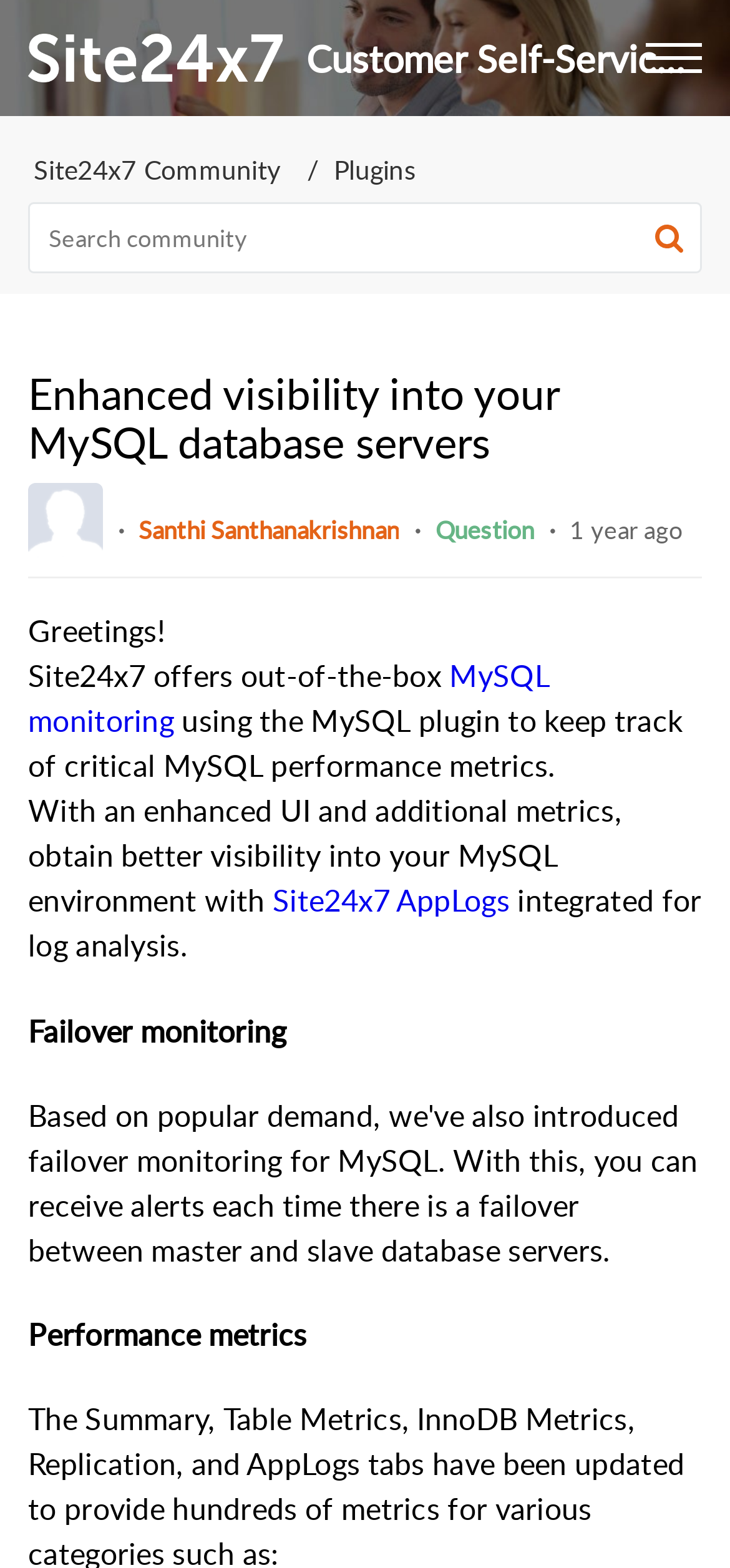Provide the bounding box for the UI element matching this description: "Santhi Santhanakrishnan".

[0.19, 0.327, 0.547, 0.348]